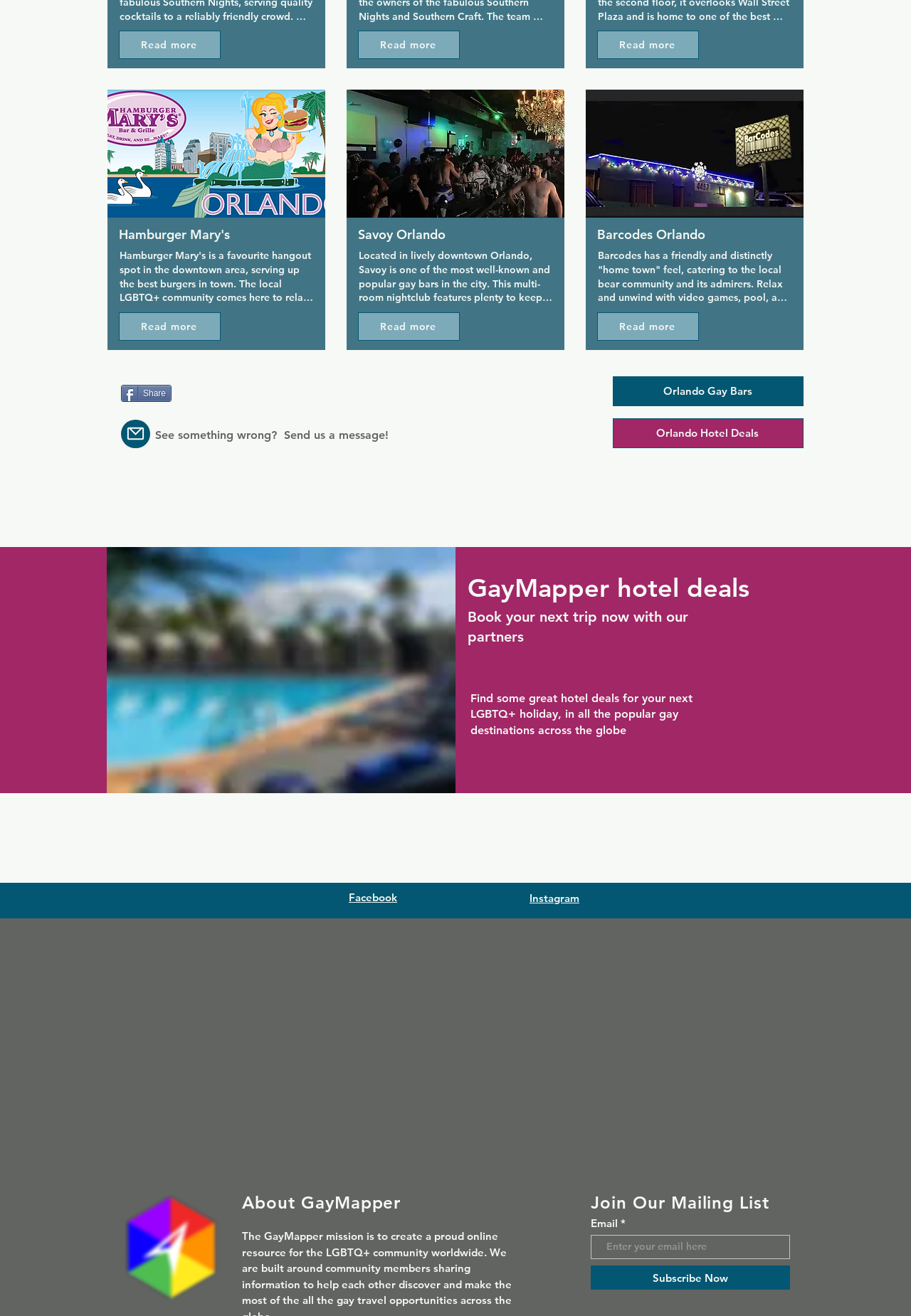Using the provided description aria-label="Instagram", find the bounding box coordinates for the UI element. Provide the coordinates in (top-left x, top-left y, bottom-right x, bottom-right y) format, ensuring all values are between 0 and 1.

[0.554, 0.676, 0.573, 0.689]